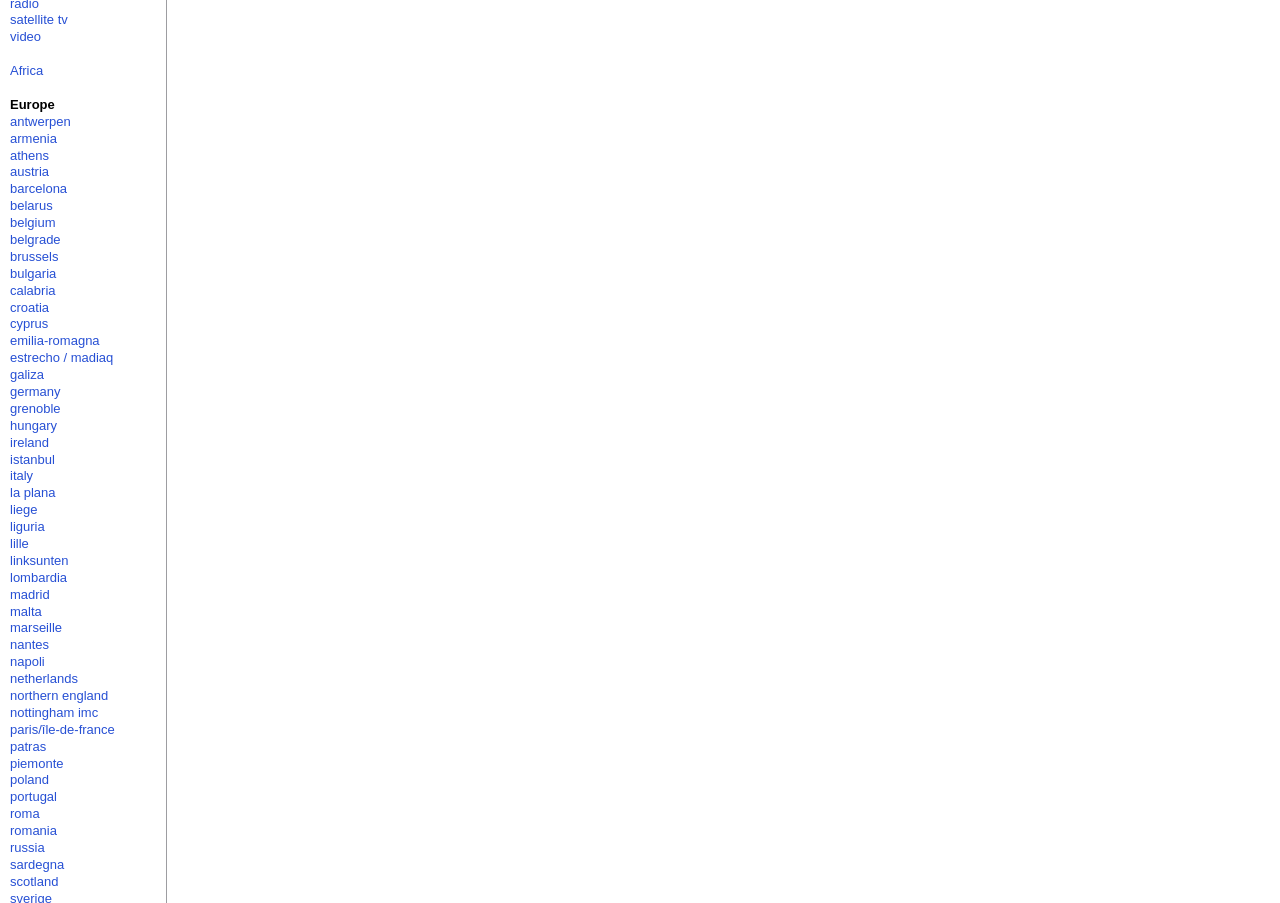Pinpoint the bounding box coordinates of the clickable area necessary to execute the following instruction: "Learn about athens". The coordinates should be given as four float numbers between 0 and 1, namely [left, top, right, bottom].

[0.008, 0.163, 0.038, 0.18]